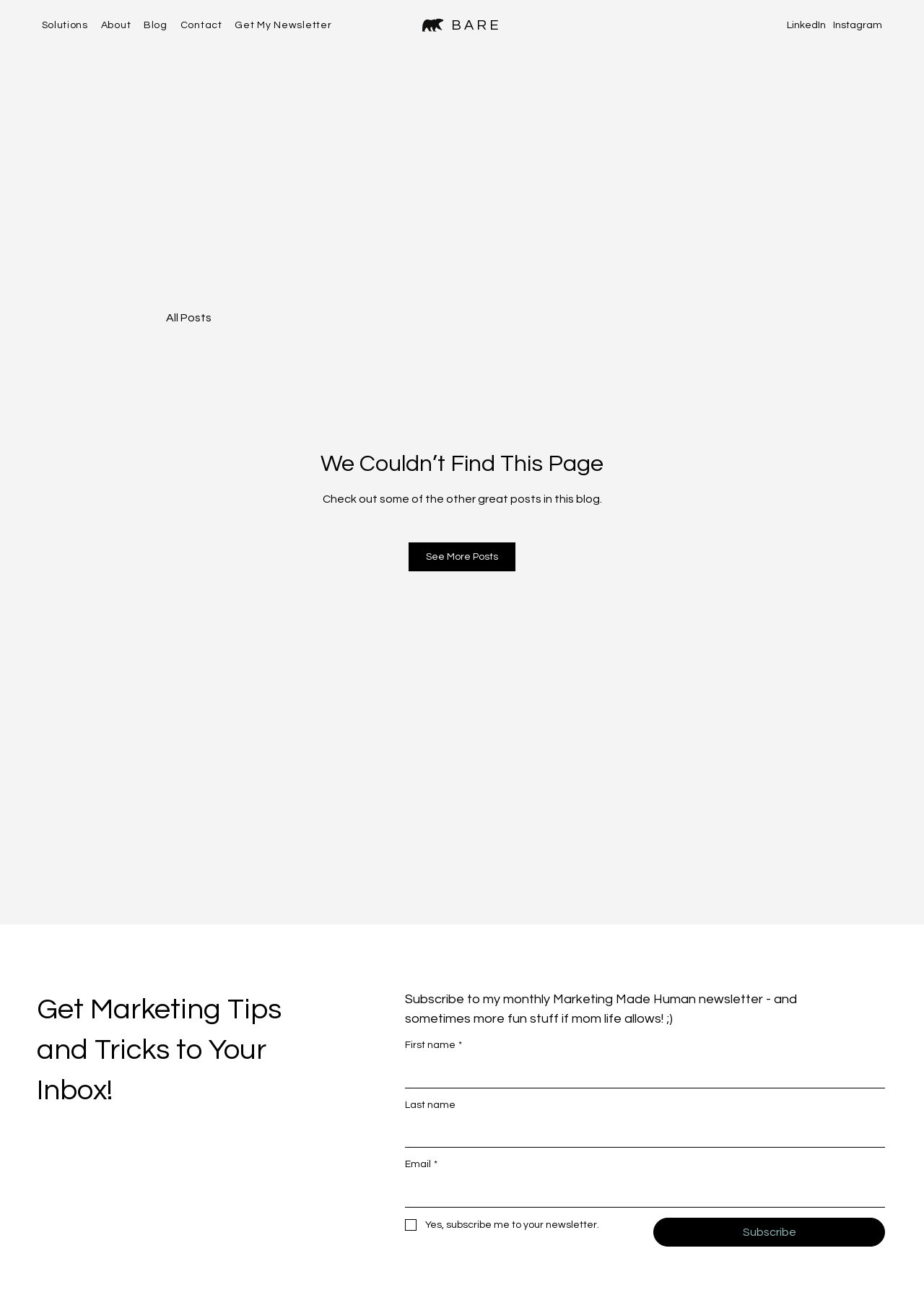What is the purpose of the form?
Using the image, elaborate on the answer with as much detail as possible.

I analyzed the form elements and found that it is asking for first name, last name, and email, and has a checkbox to subscribe to a newsletter, so the purpose of the form is to allow users to subscribe to a newsletter.